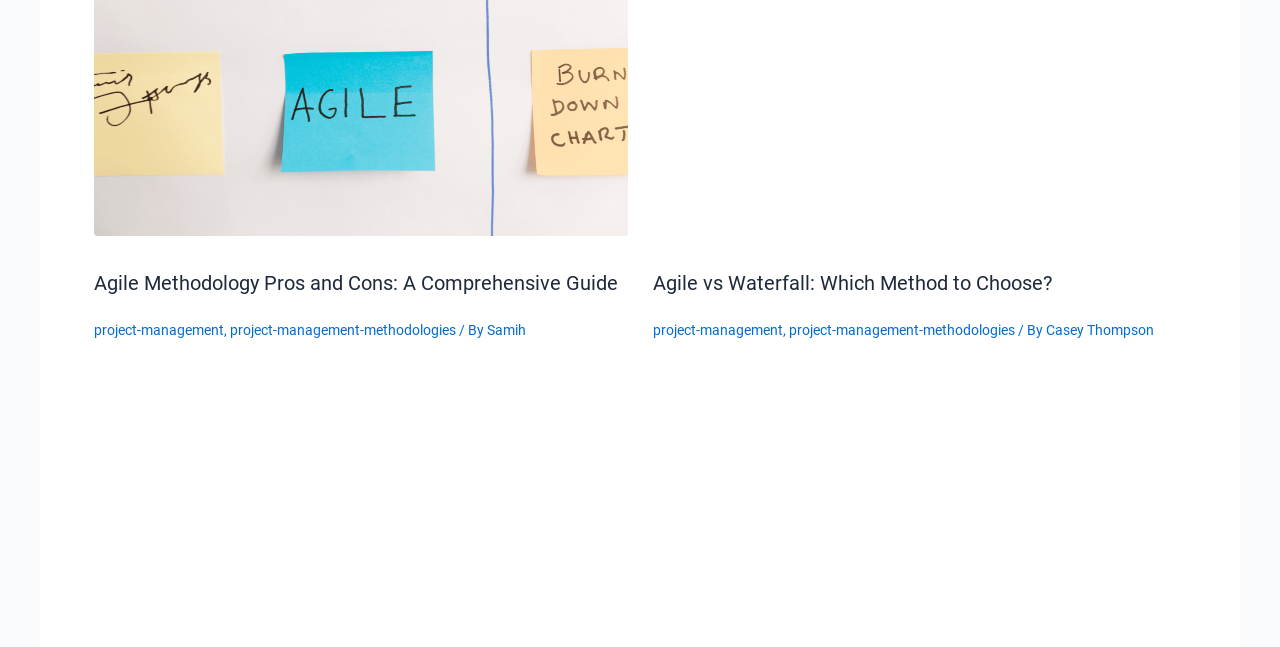Find the bounding box coordinates of the element you need to click on to perform this action: 'Read the article about Agile vs Waterfall'. The coordinates should be represented by four float values between 0 and 1, in the format [left, top, right, bottom].

[0.51, 0.419, 0.821, 0.456]